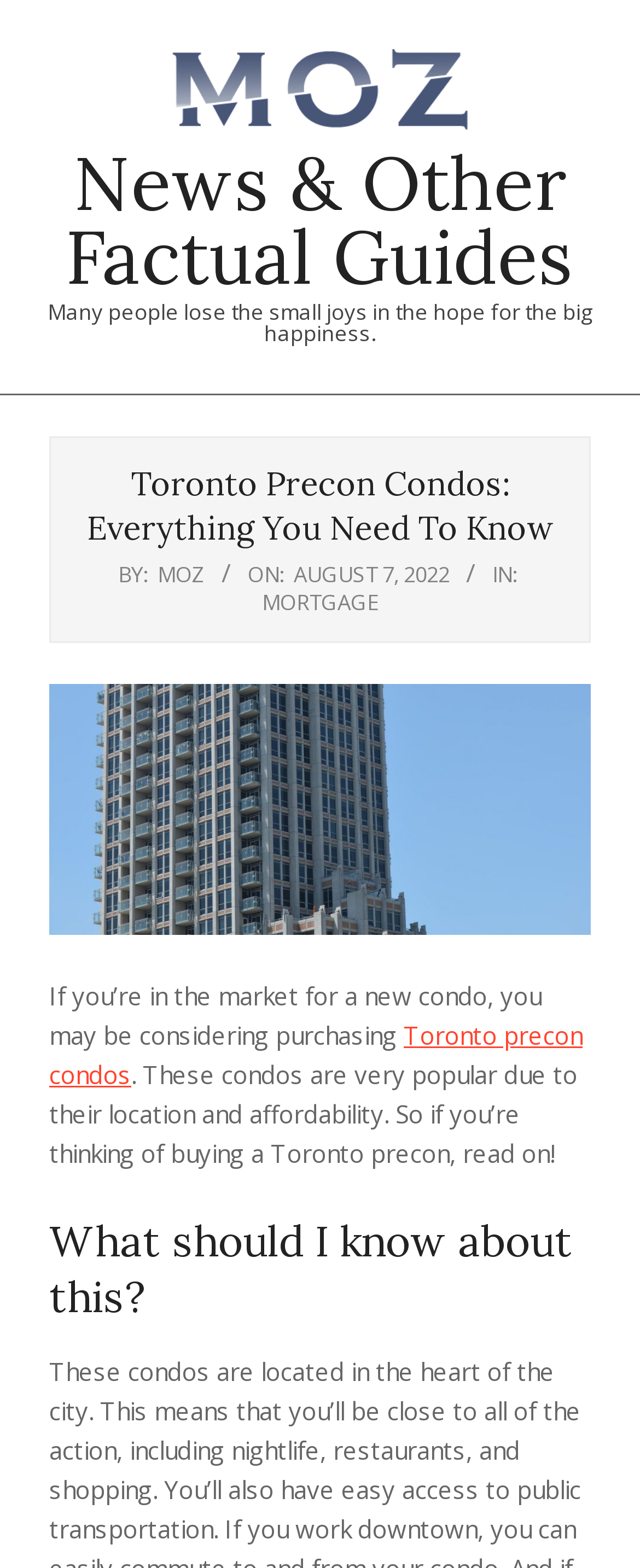Use a single word or phrase to answer the question:
What is the category of the article?

MORTGAGE